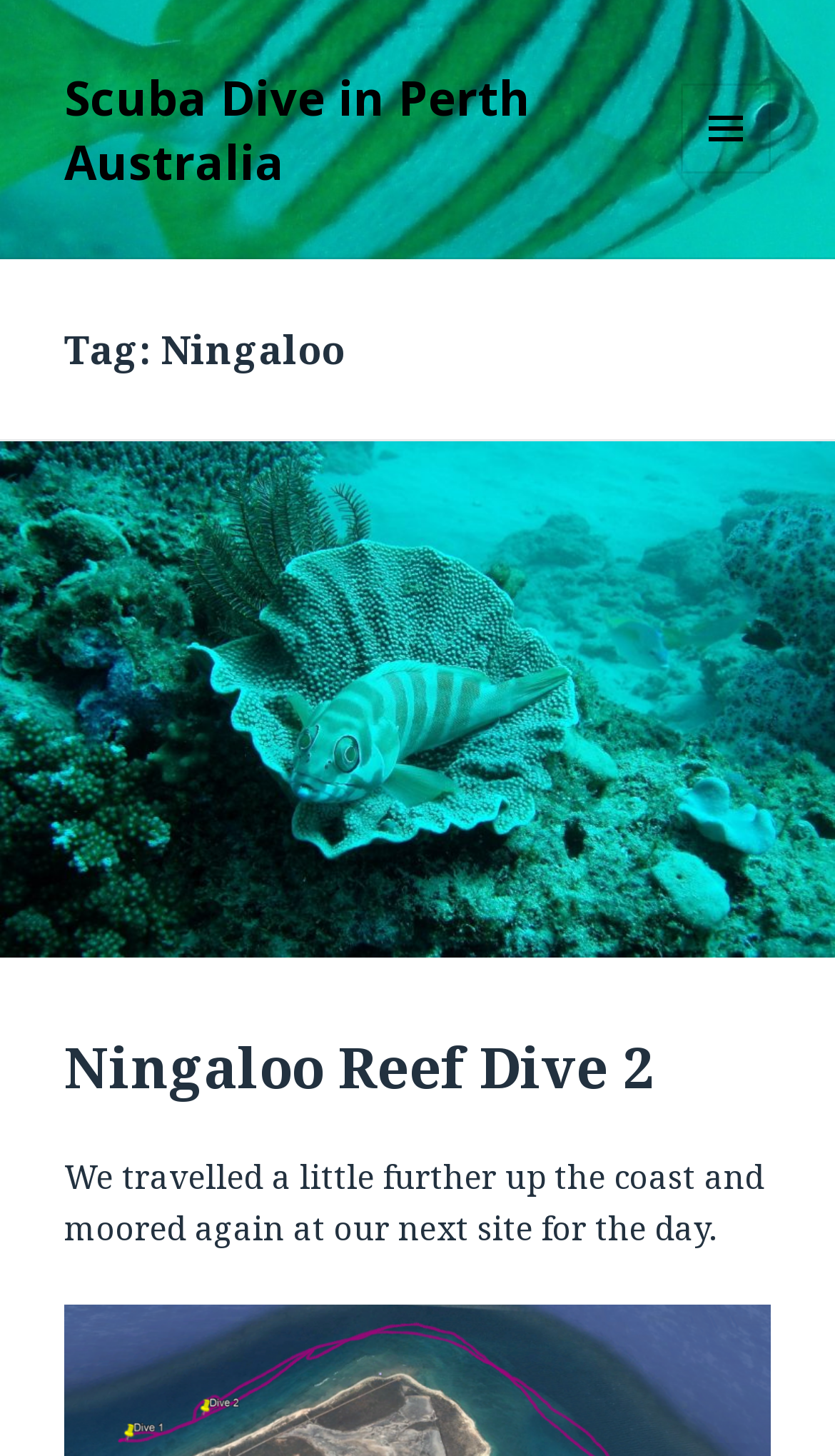What is the name of the reef mentioned?
Answer the question using a single word or phrase, according to the image.

Ningaloo Reef